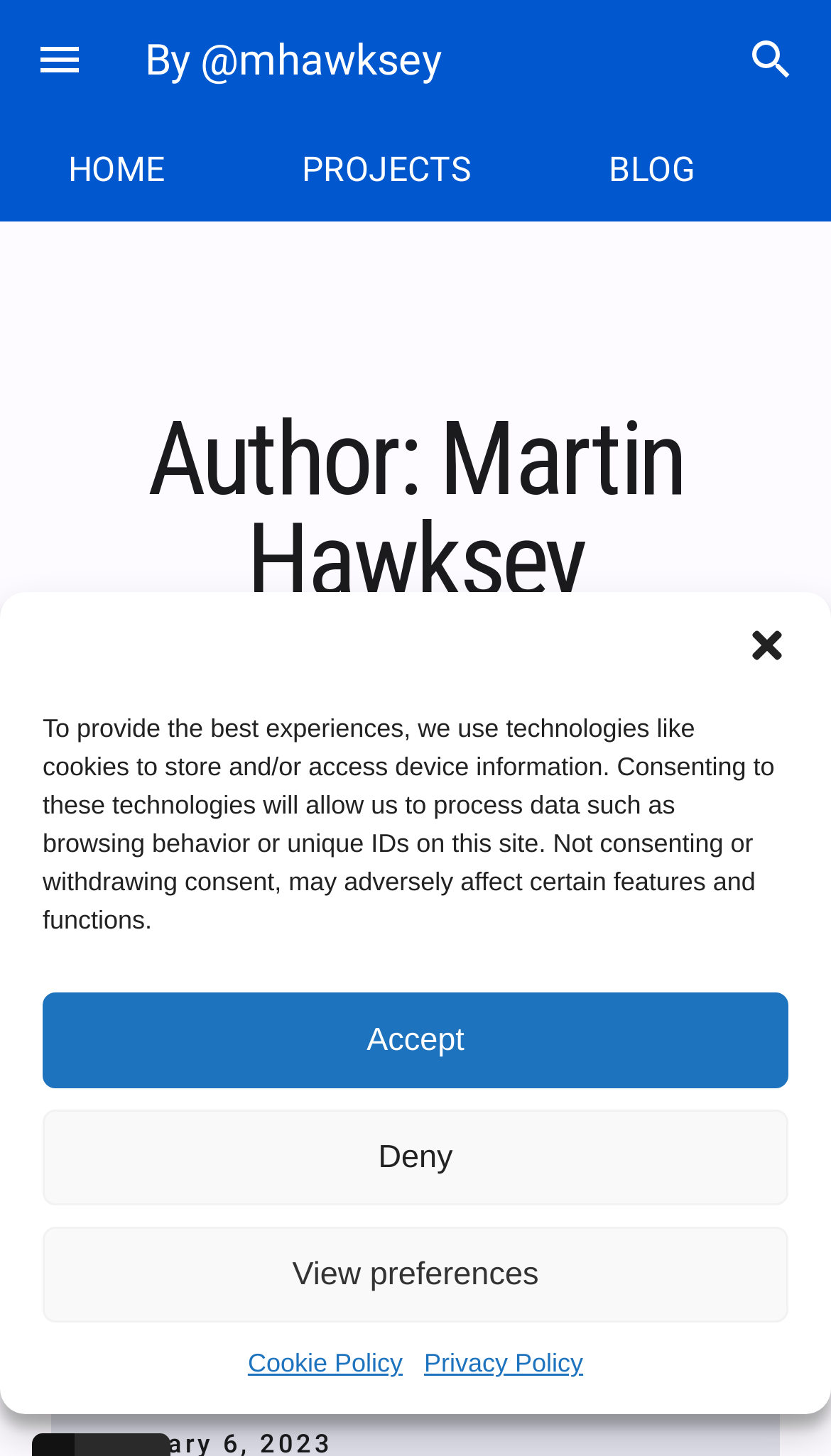What is the author's name?
Look at the image and answer the question using a single word or phrase.

Martin Hawksey